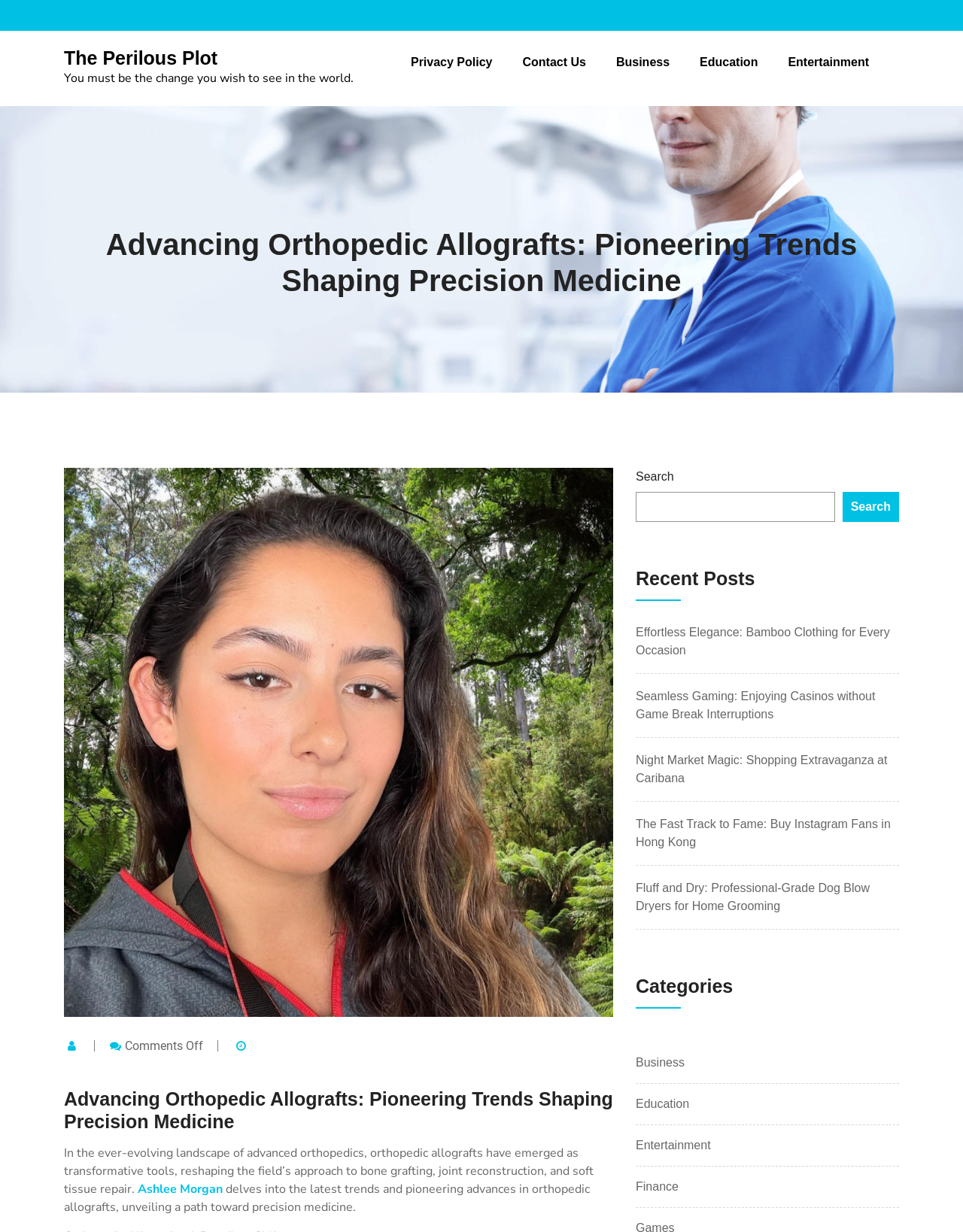Can you specify the bounding box coordinates for the region that should be clicked to fulfill this instruction: "Search for something".

[0.66, 0.38, 0.934, 0.424]